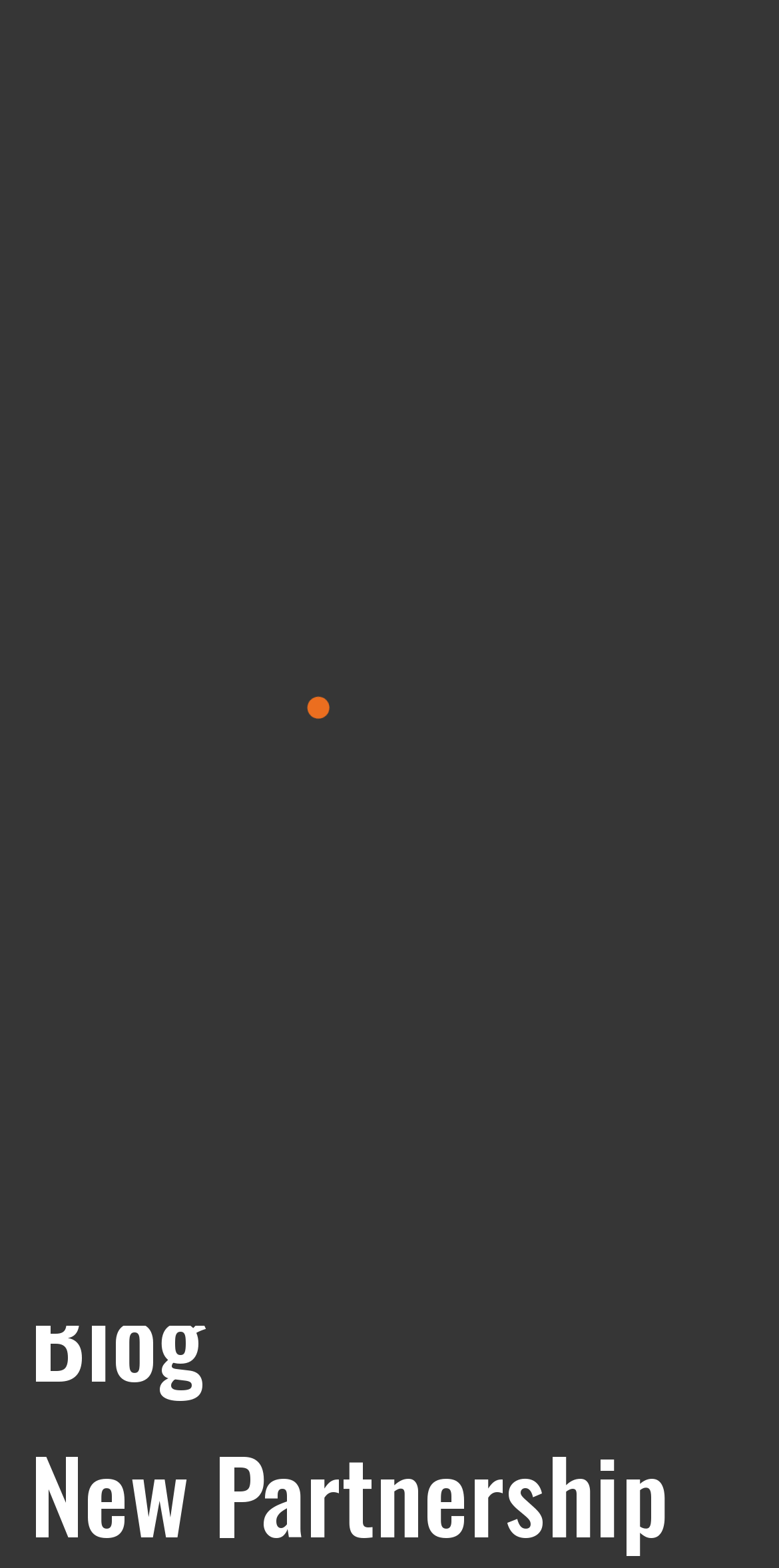What is the section of the webpage that the user is currently in?
Refer to the image and answer the question using a single word or phrase.

Blog